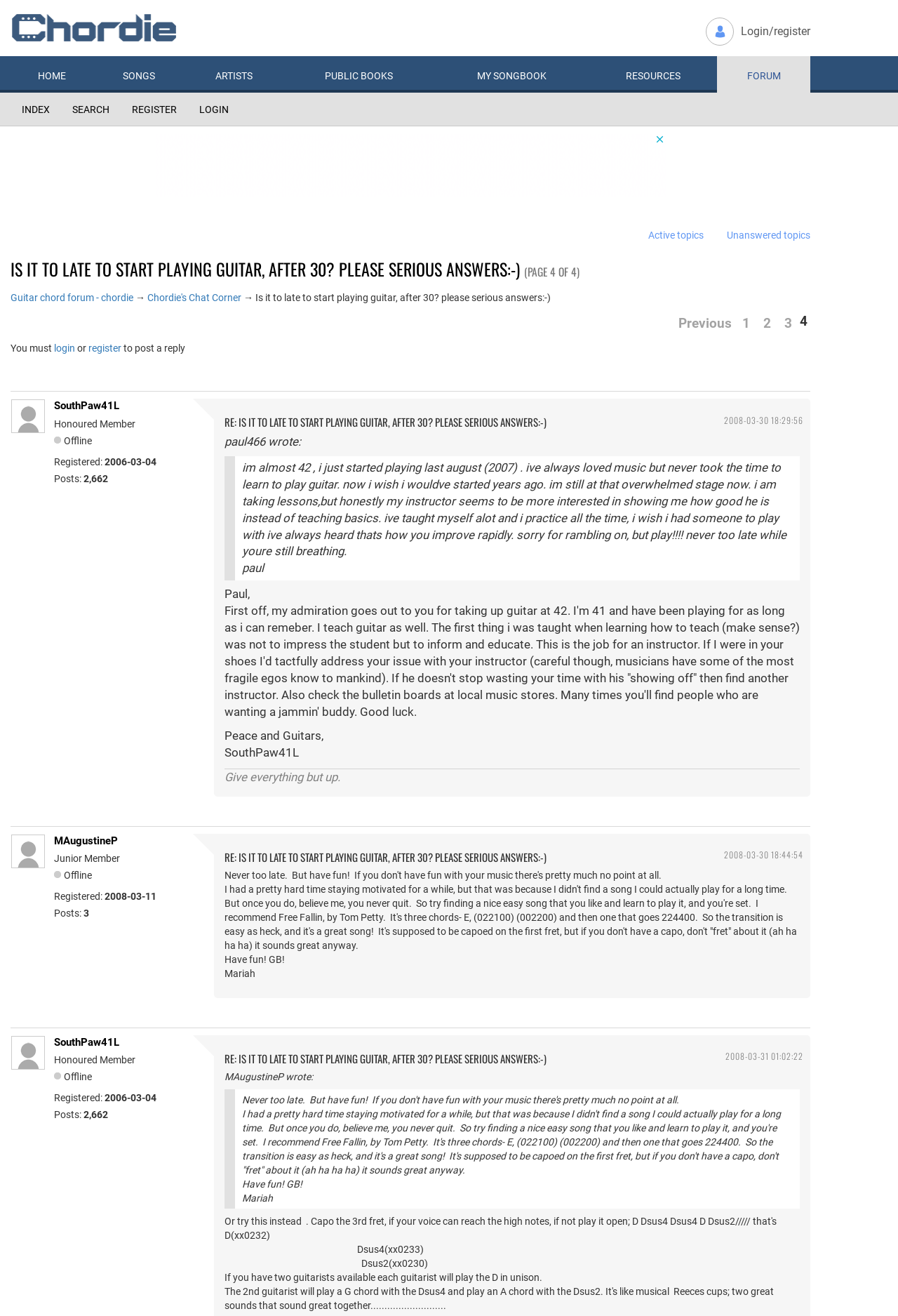Give a detailed account of the webpage.

This webpage is a forum discussion on the topic "Is it too late to start playing guitar, after 30? Please serious answers:-)". The page has a header section with links to various sections of the website, including "Guitar Tabs, Chords and Lyrics", "Login/Register", "HOME", "SONGS", "ARTISTS", "PUBLIC BOOKS", "MY SONGBOOK", "RESOURCES", and "FORUM". 

Below the header, there is a heading that displays the topic of the discussion. The discussion consists of several posts from different users, each with their username, registration date, and post count displayed. The posts are arranged in a linear fashion, with the most recent post at the top. 

Each post includes the user's message, which may contain text, links, and quotes from other users. The quotes are indented and displayed in a blockquote format. Some posts also include timestamps and links to the original post. 

The users' profiles are displayed to the left of their posts, showing their username, registration date, post count, and online status. The page also has navigation links at the bottom, allowing users to move to previous or next pages of the discussion.